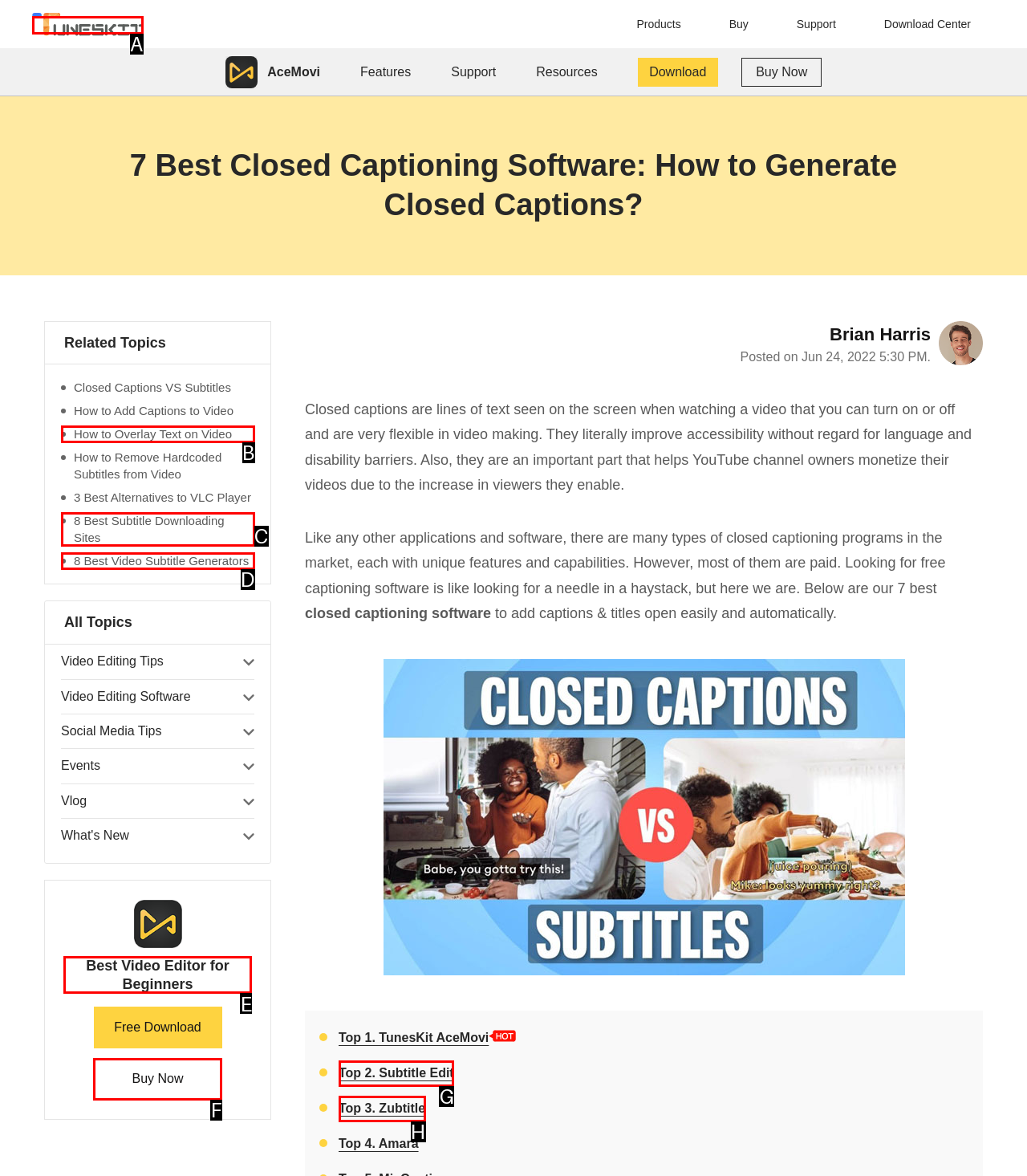To perform the task "Read the article about Best Video Editor for Beginners", which UI element's letter should you select? Provide the letter directly.

E